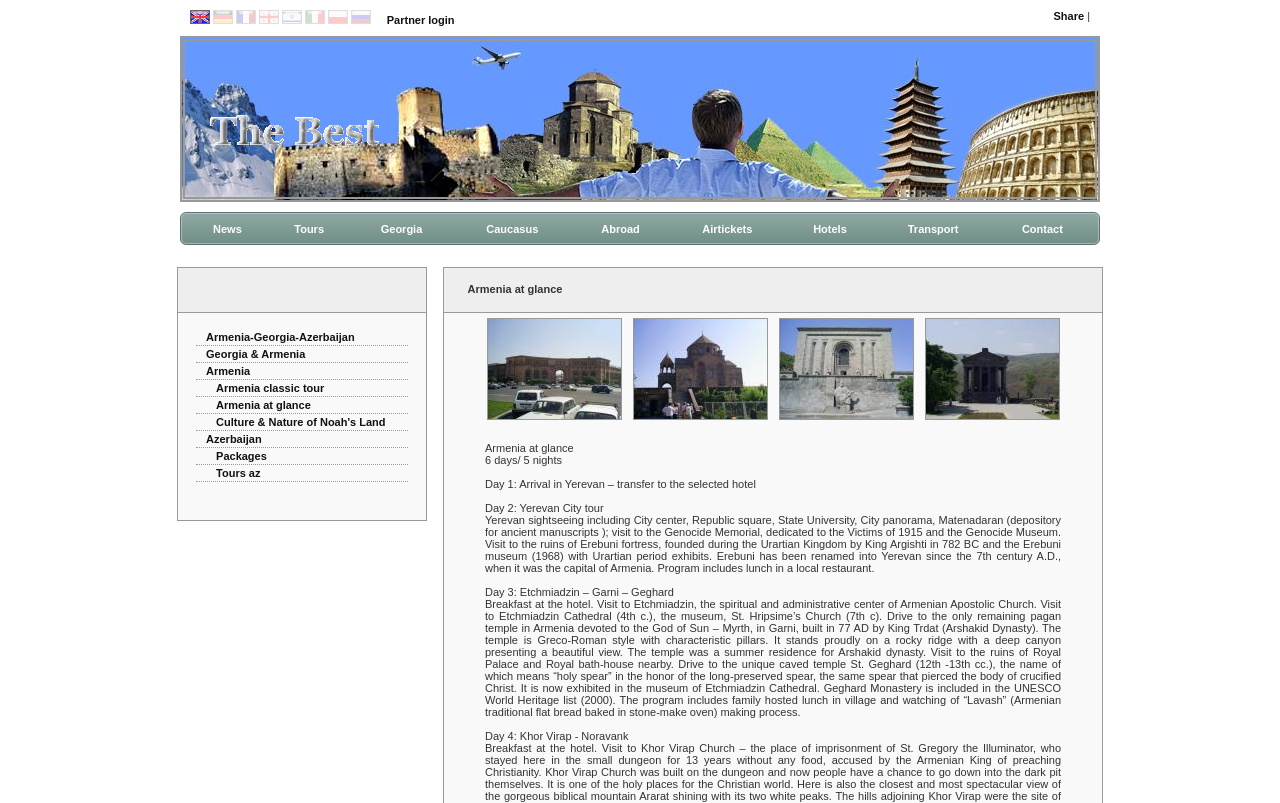How many images are there in the Armenia at glance section?
Answer the question with just one word or phrase using the image.

4